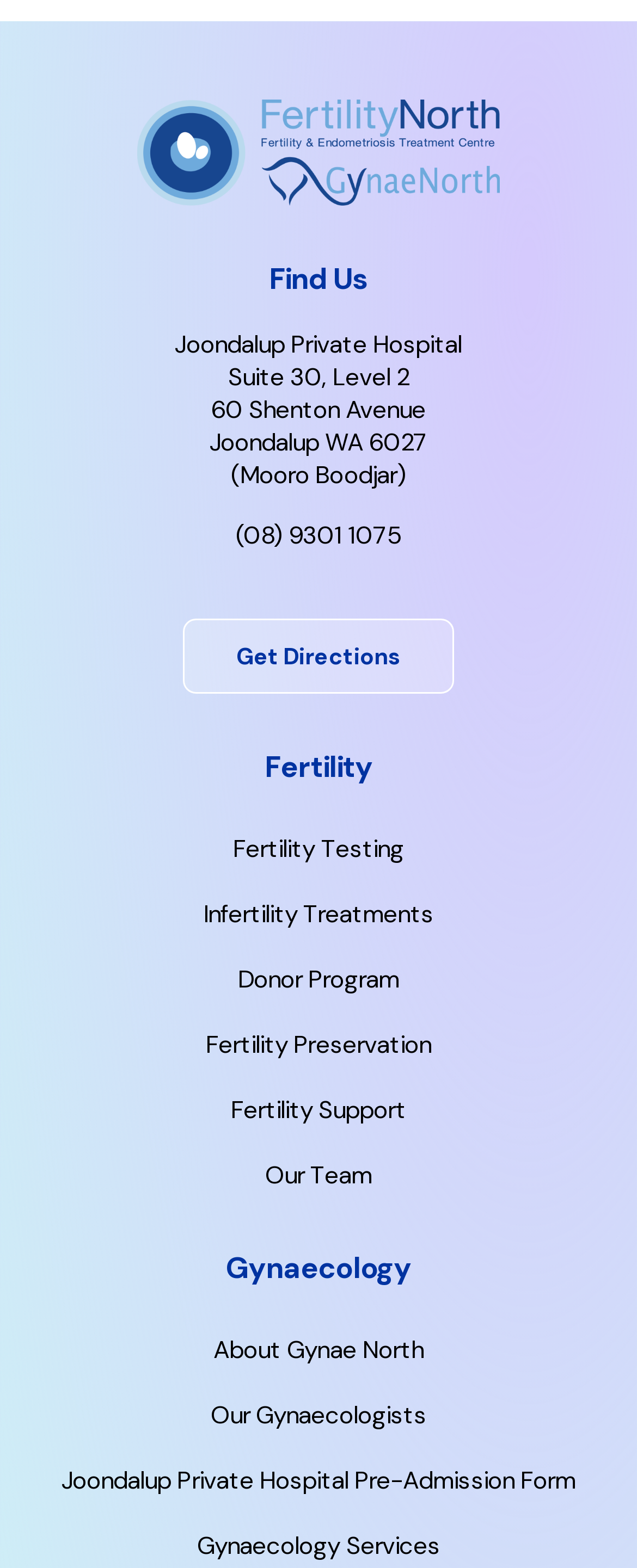Using the details from the image, please elaborate on the following question: How many fertility-related links are there?

I counted the number of links related to fertility by examining the webpage's structure. I found a section with links labeled 'Fertility Testing', 'Infertility Treatments', 'Donor Program', 'Fertility Preservation', 'Fertility Support', and 'Our Team', which are all related to fertility. Therefore, there are 6 fertility-related links.